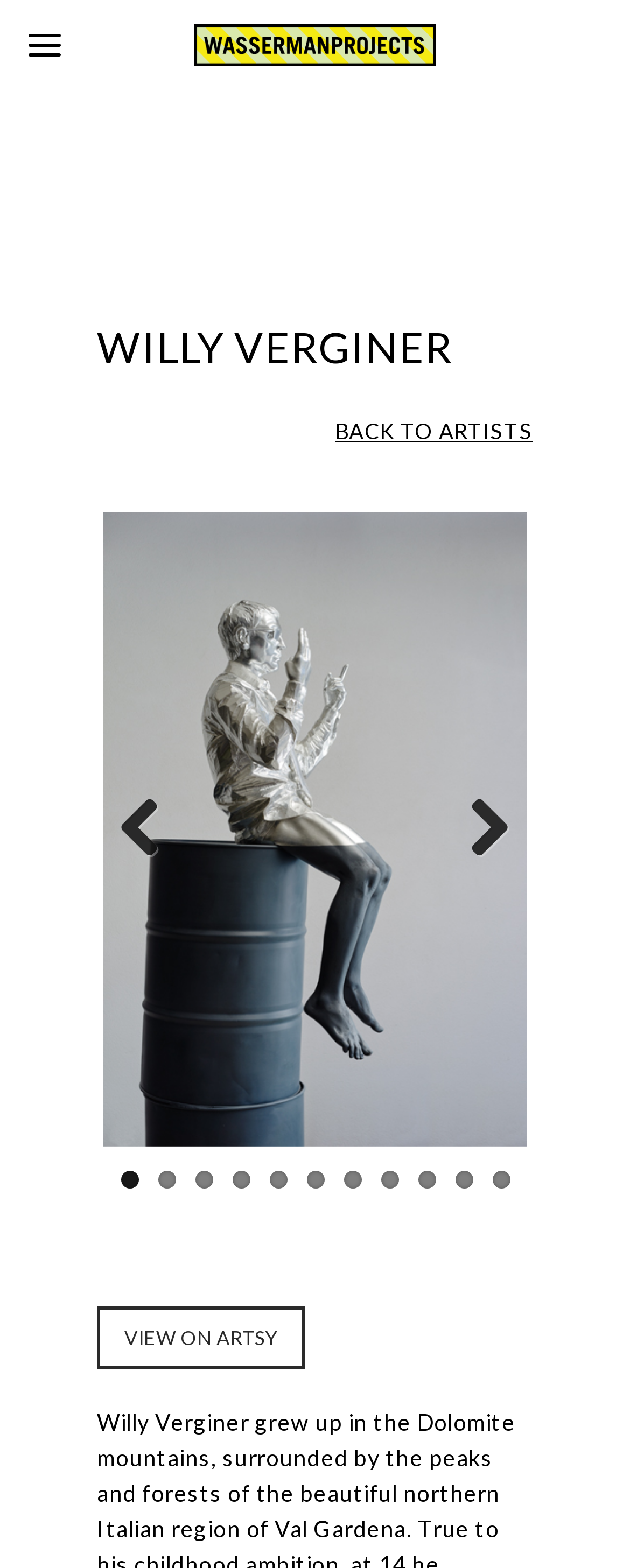Generate a comprehensive description of the contents of the webpage.

The webpage is about Willy Verginer, an artist. At the top left, there is a logo link. Below the logo, there is a heading that reads "WILLY VERGINER". To the right of the heading, there is a link that says "BACK TO ARTISTS". 

Below these elements, there are multiple links and images arranged in a vertical column. Each link has a corresponding image next to it, showcasing Willy Verginer's artworks. The artworks are titled, such as "Where Has The Stockbroker Gone", "Between Reality and Idylic", "The Dark Side of the Bull", and many more. 

At the bottom of the page, there are pagination links, numbered from 1 to 11, allowing users to navigate through multiple pages. There are also "Previous" and "Next" links, represented by arrow icons, to facilitate navigation. 

Finally, at the bottom left, there is a link that says "VIEW ON ARTSY", which likely directs users to the artist's profile on the Artsy platform.